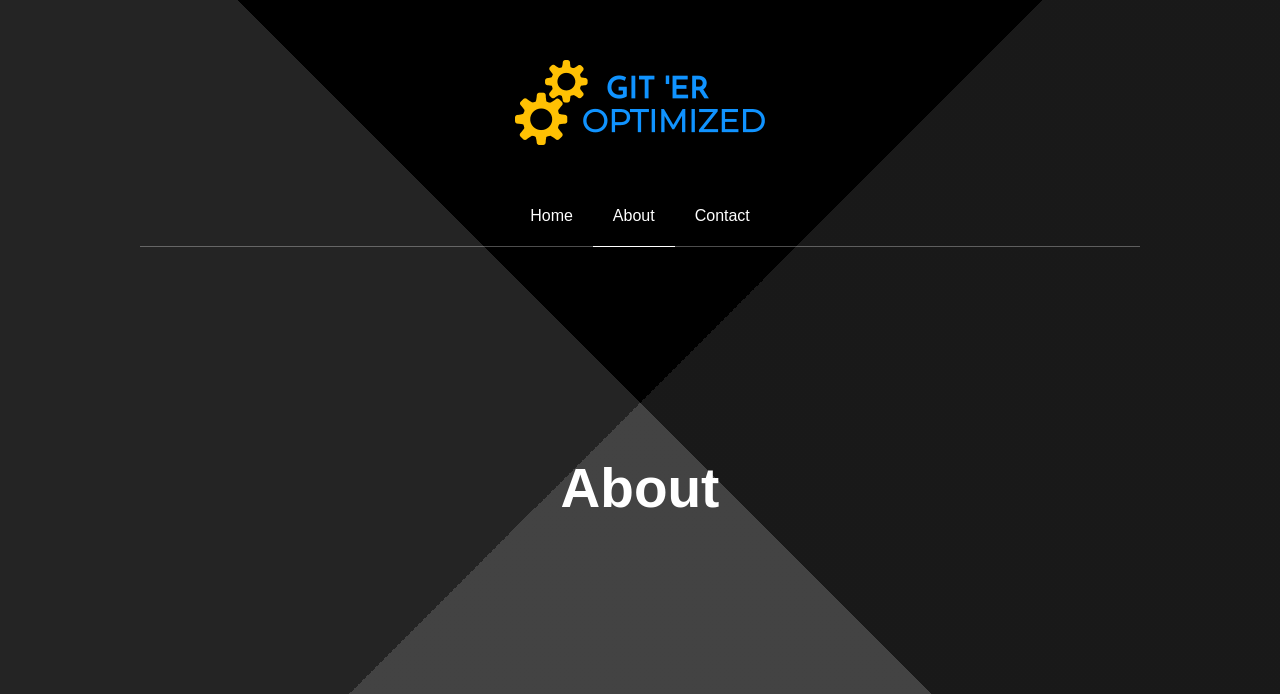How many navigation links are there?
Respond to the question with a well-detailed and thorough answer.

I counted the number of links in the navigation element, which are 'Home', 'About', and 'Contact'. Therefore, there are three navigation links.